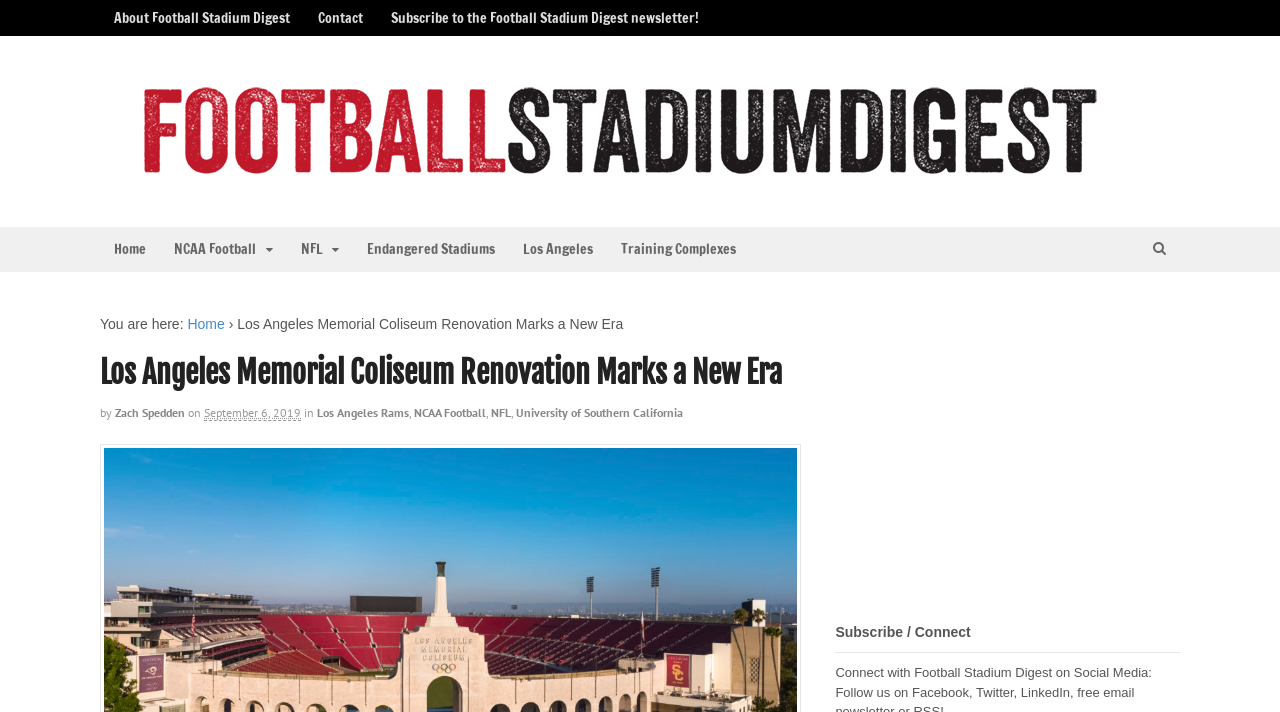Please identify the bounding box coordinates of the area I need to click to accomplish the following instruction: "read Los Angeles Memorial Coliseum Renovation Marks a New Era article".

[0.078, 0.5, 0.626, 0.547]